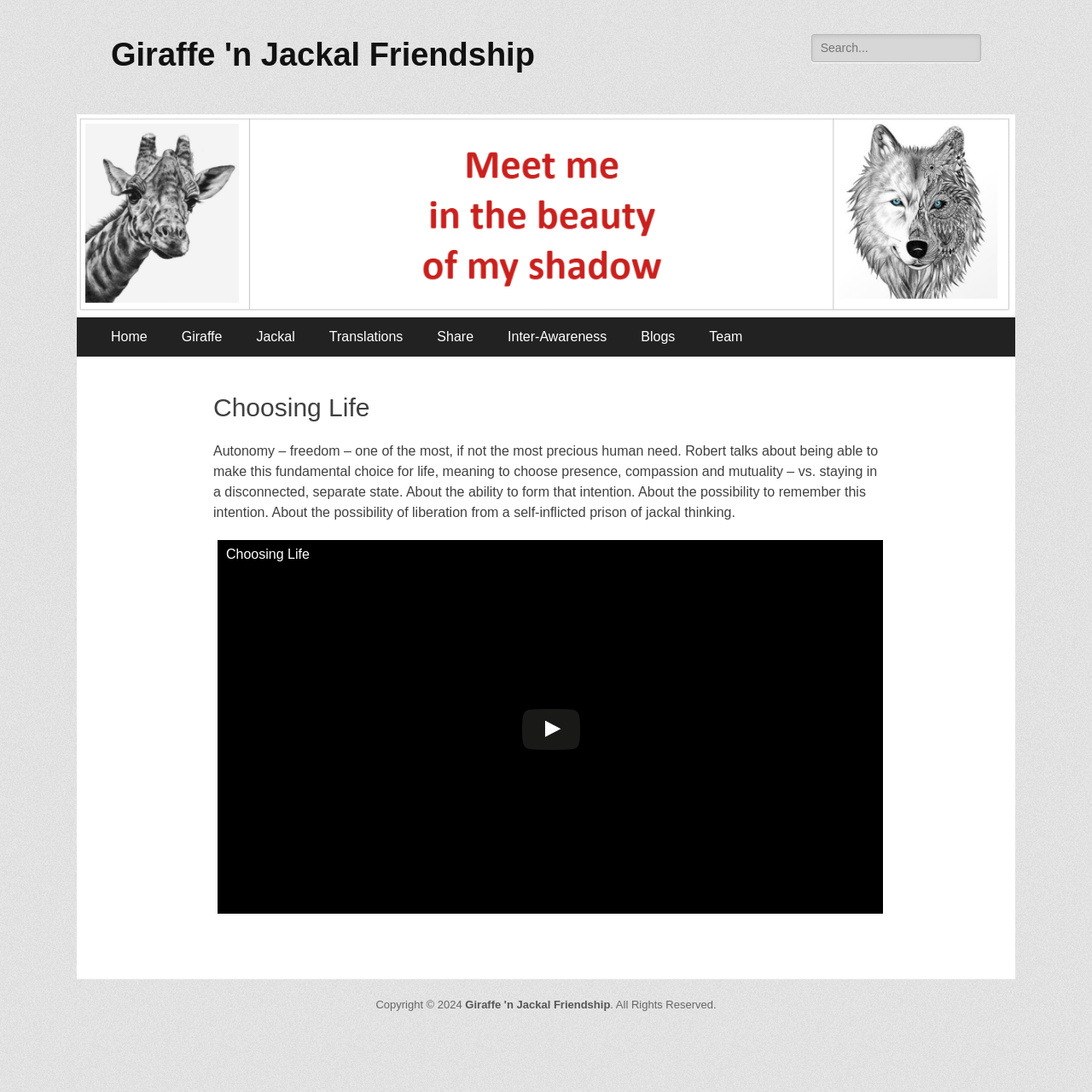Please reply to the following question with a single word or a short phrase:
What is the topic of the article?

Autonomy and freedom